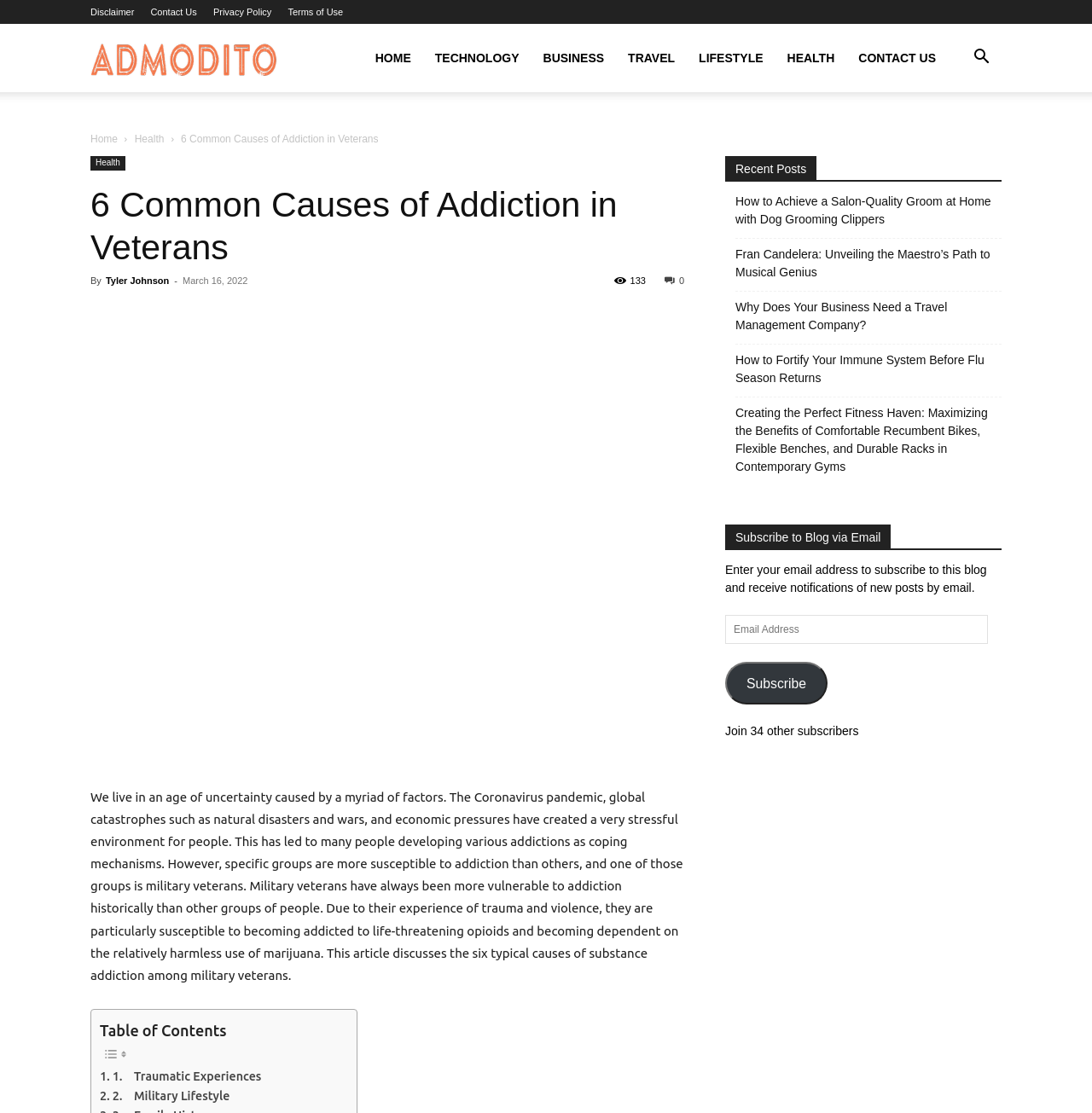Please identify the webpage's heading and generate its text content.

6 Common Causes of Addiction in Veterans